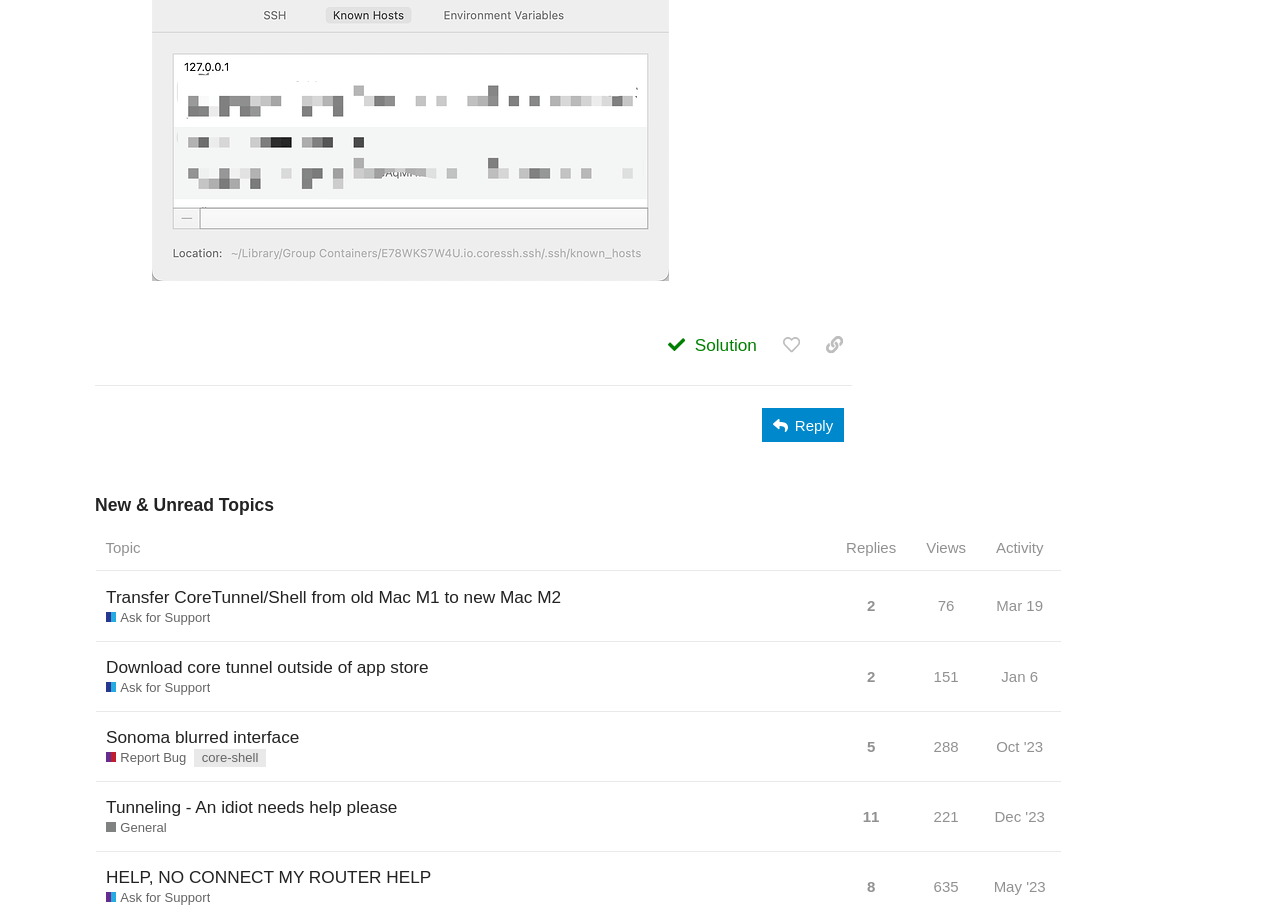Please identify the coordinates of the bounding box for the clickable region that will accomplish this instruction: "Click the 'Ask for Support' link".

[0.083, 0.662, 0.164, 0.682]